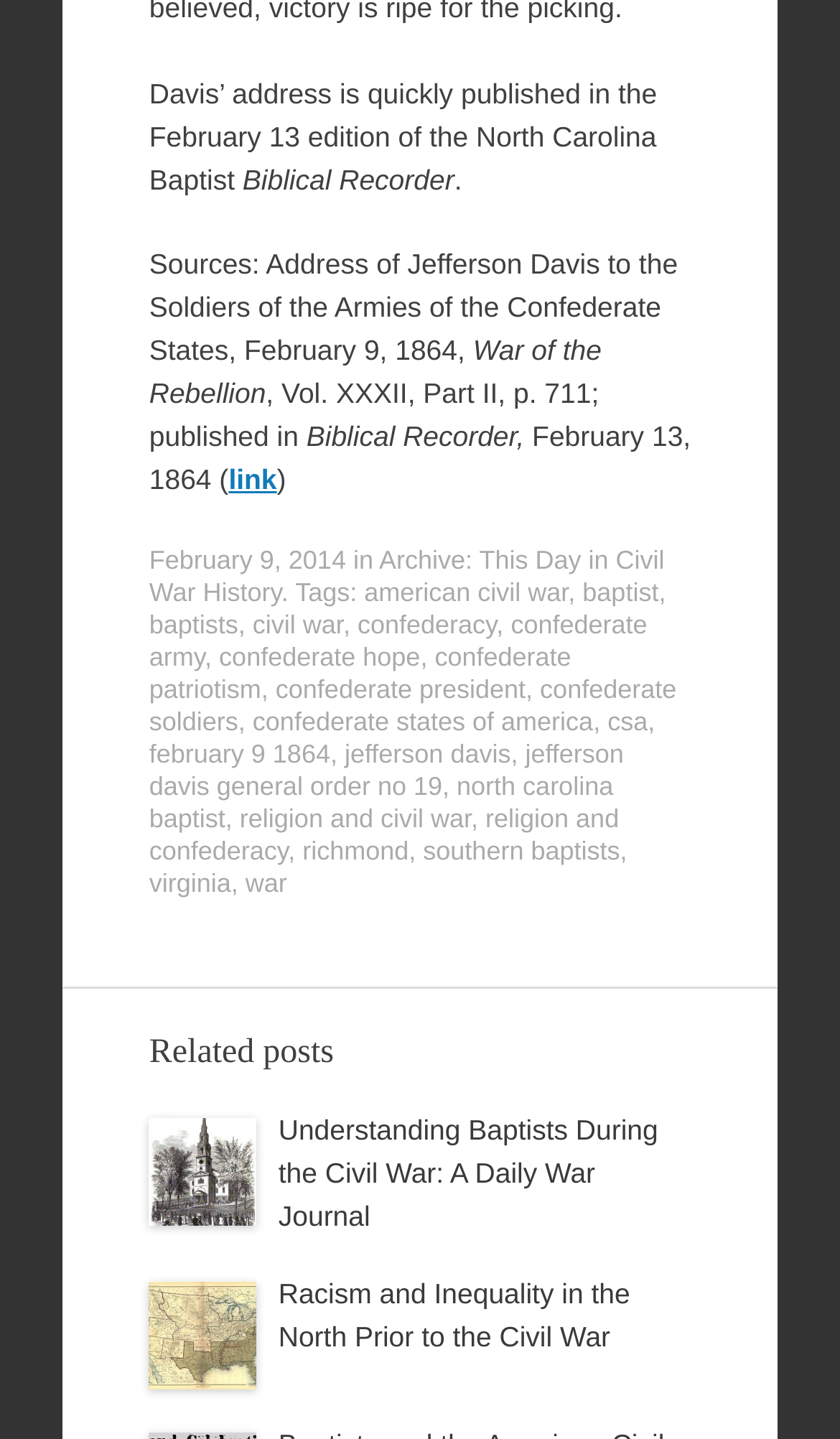What is the date of the address mentioned?
Answer the question in as much detail as possible.

The text mentions 'Address of Jefferson Davis to the Soldiers of the Armies of the Confederate States, February 9, 1864', indicating that the address was given on this date.